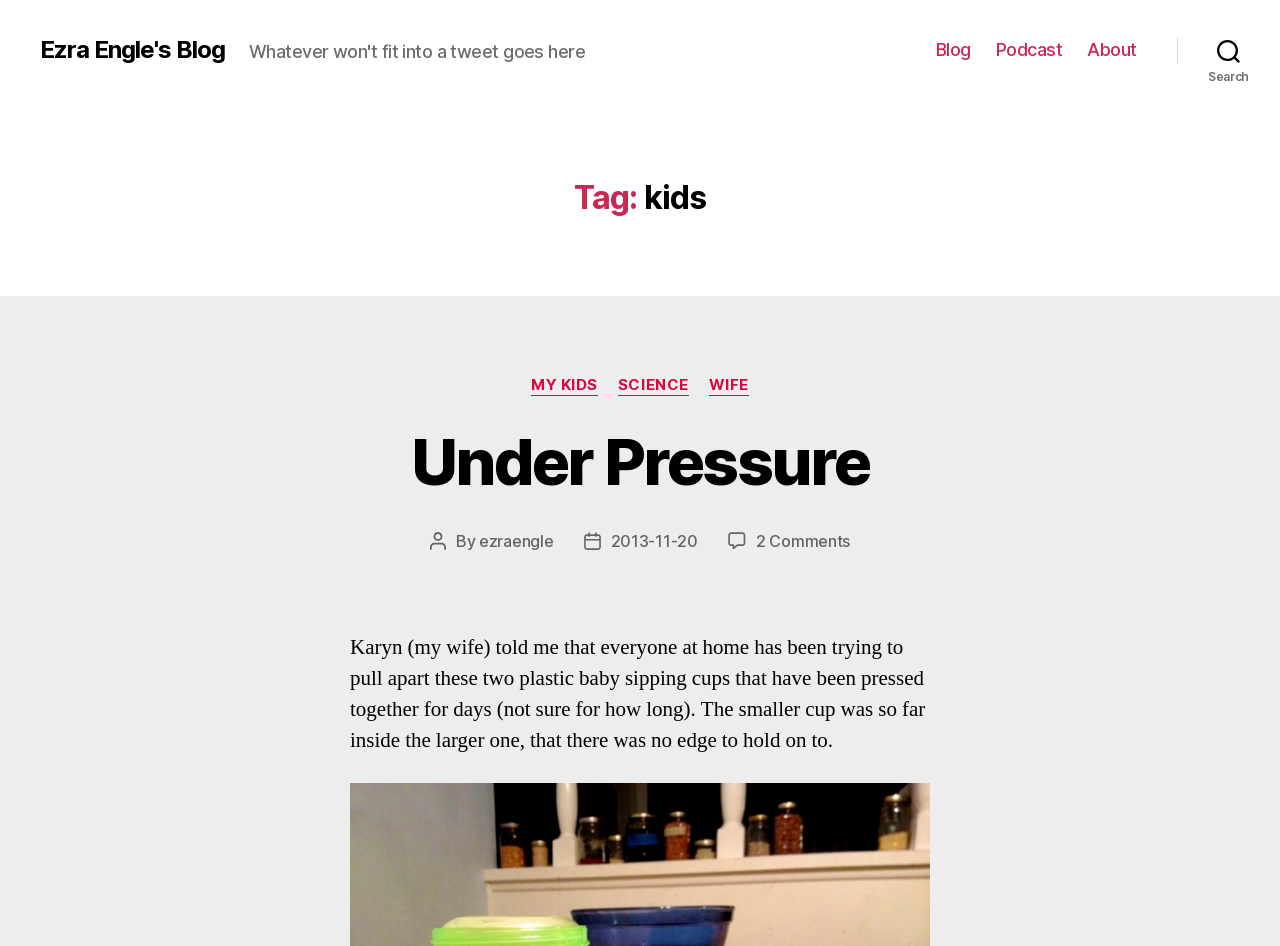Show the bounding box coordinates of the region that should be clicked to follow the instruction: "search for something."

[0.92, 0.03, 1.0, 0.076]